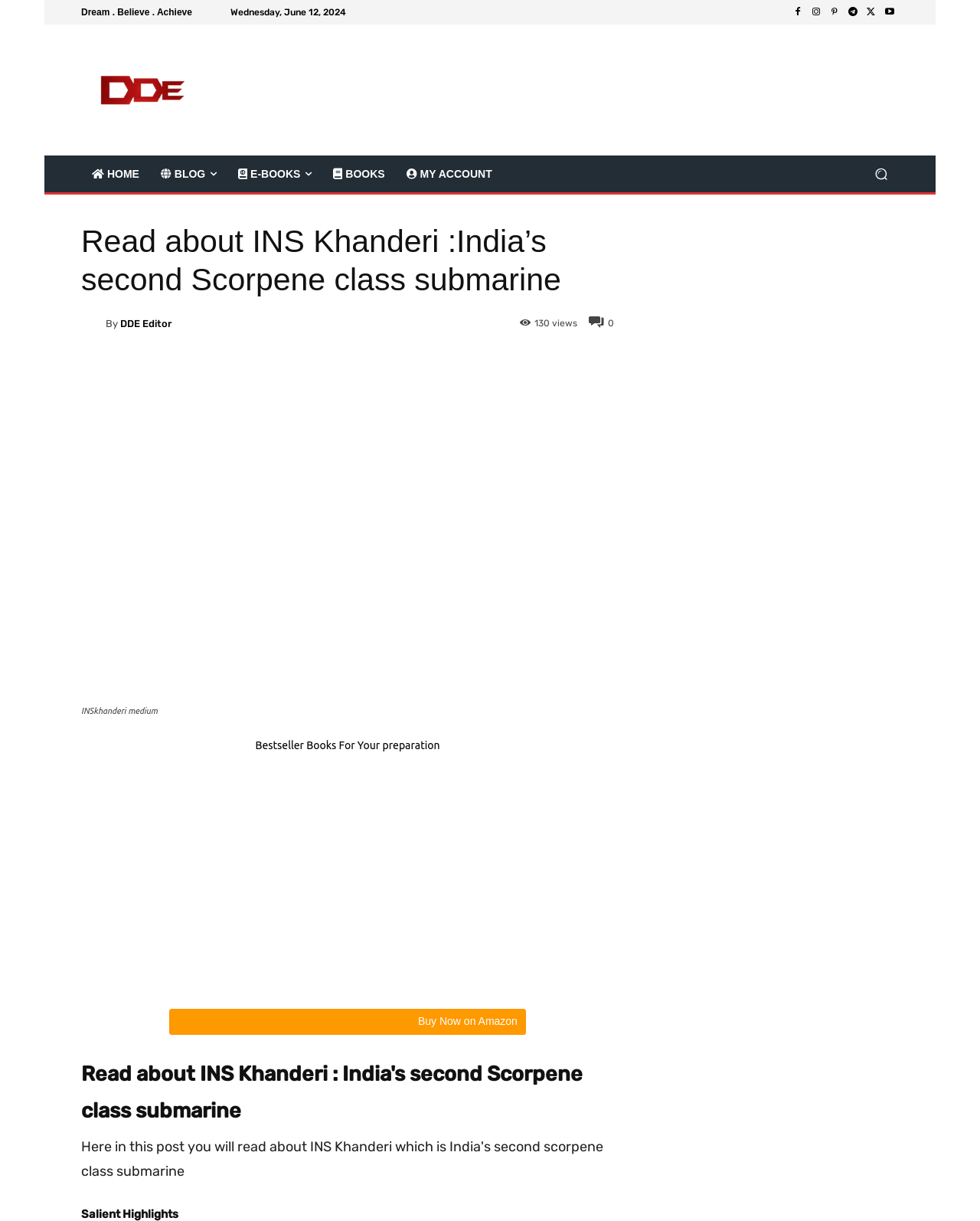Specify the bounding box coordinates of the region I need to click to perform the following instruction: "Buy now on Amazon". The coordinates must be four float numbers in the range of 0 to 1, i.e., [left, top, right, bottom].

[0.173, 0.826, 0.537, 0.847]